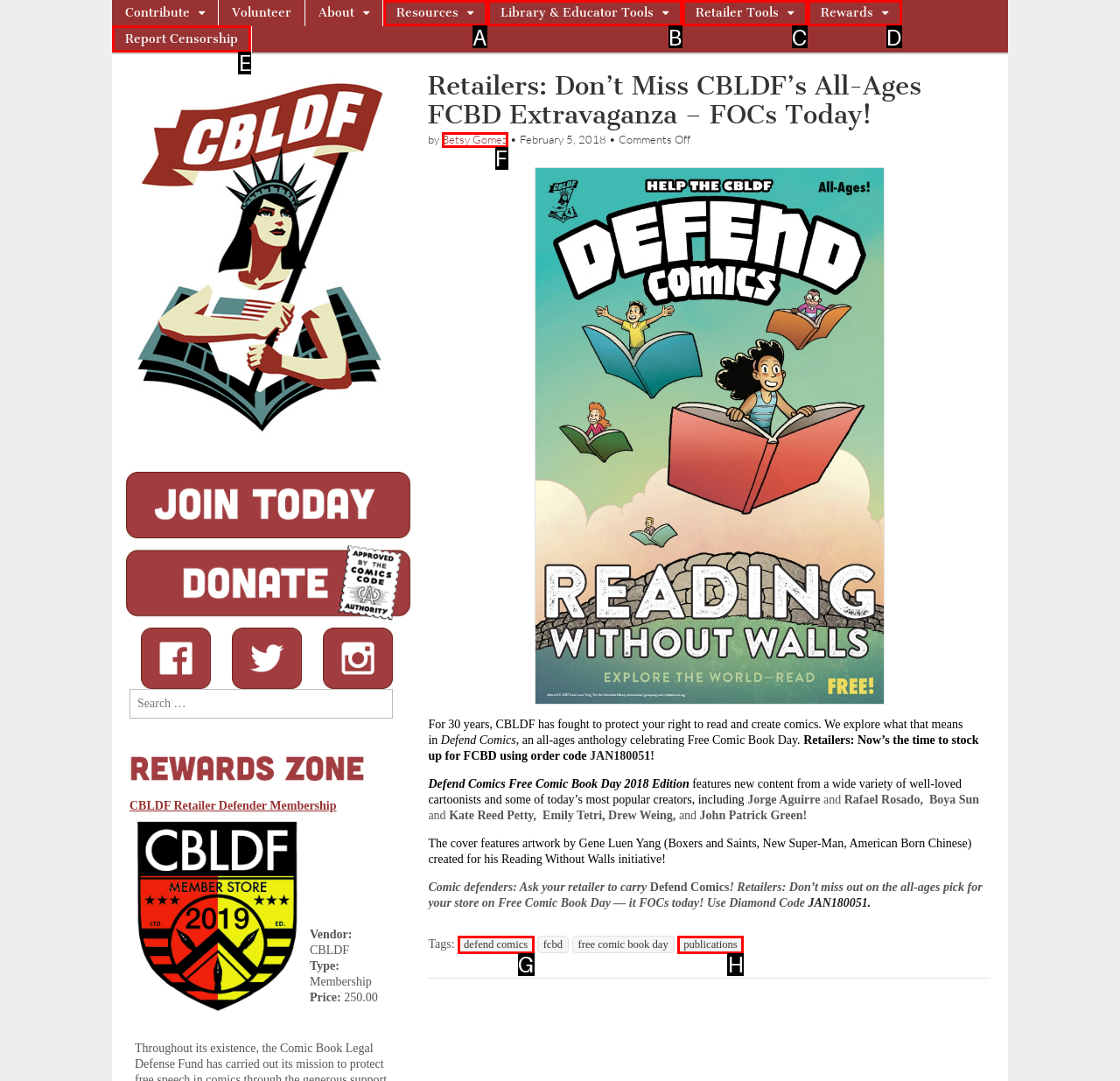Identify the correct option to click in order to accomplish the task: Click Report Censorship Provide your answer with the letter of the selected choice.

E